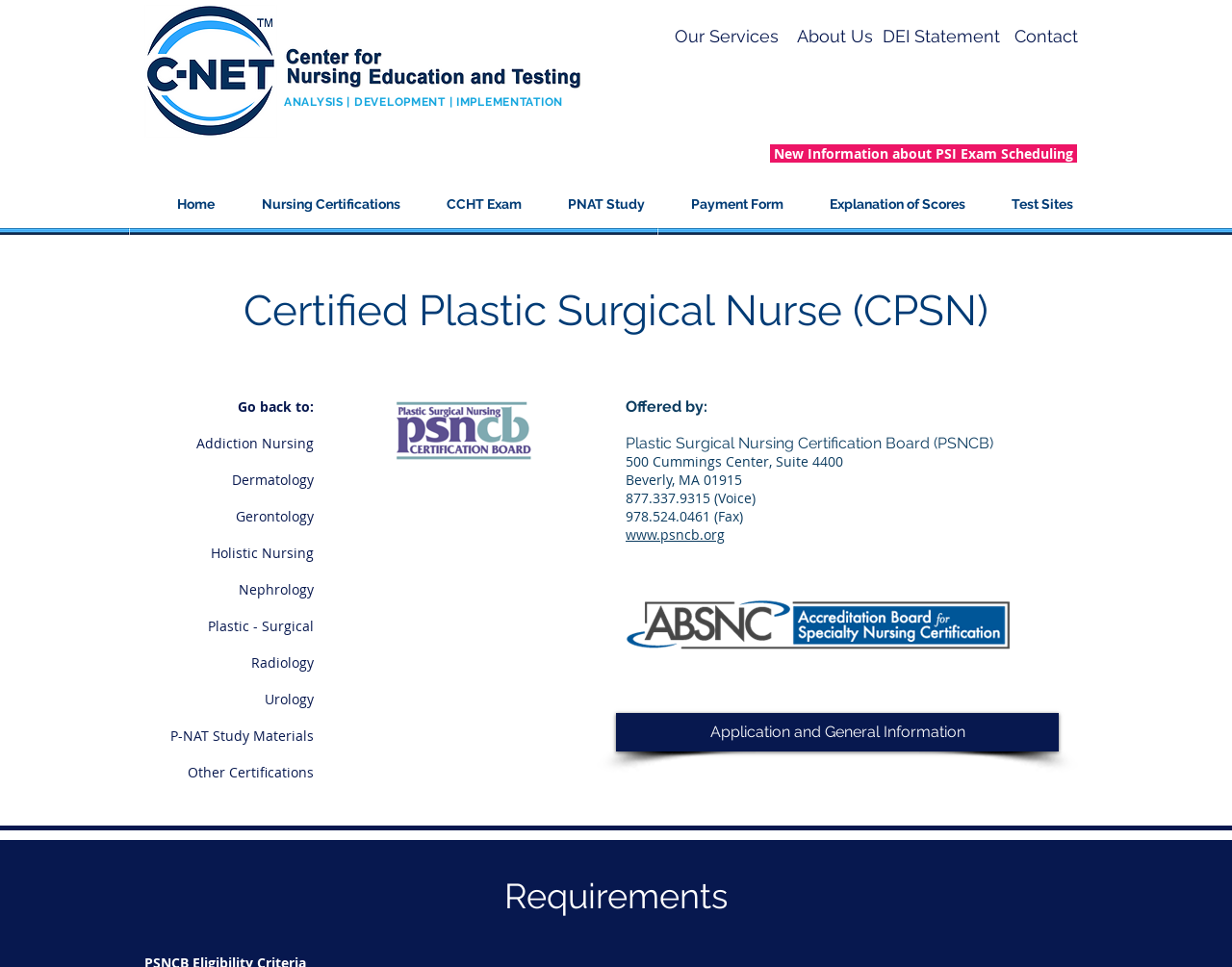What type of nurse certification is mentioned?
Carefully examine the image and provide a detailed answer to the question.

The webpage mentions the certification 'Certified Plastic Surgical Nurse (CPSN)' under the heading 'Certified Plastic Surgical Nurse (CPSN)', which suggests that this is one of the nurse certifications offered by C-Net.